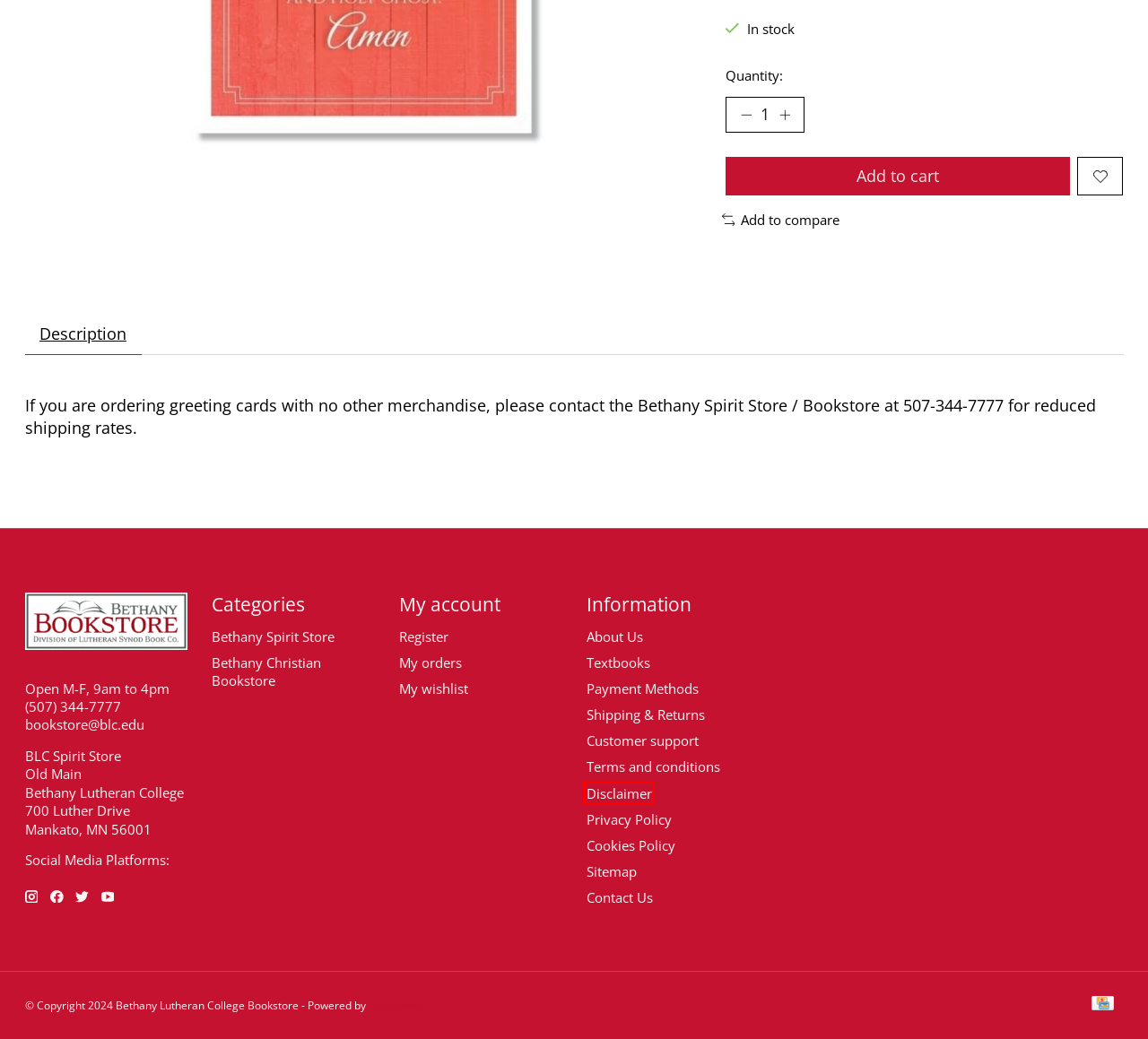You are given a screenshot of a webpage with a red bounding box around an element. Choose the most fitting webpage description for the page that appears after clicking the element within the red bounding box. Here are the candidates:
A. About Us -  Bethany Lutheran College Bookstore
B. Disclaimer -  Bethany Lutheran College Bookstore
C. Textbooks -  Bethany Lutheran College Bookstore
D. Sitemap -  Bethany Lutheran College Bookstore
E. Shipping & Returns -  Bethany Lutheran College Bookstore
F. Contact Us -  Bethany Lutheran College Bookstore
G. Customer support -  Bethany Lutheran College Bookstore
H. Terms and conditions -  Bethany Lutheran College Bookstore

B